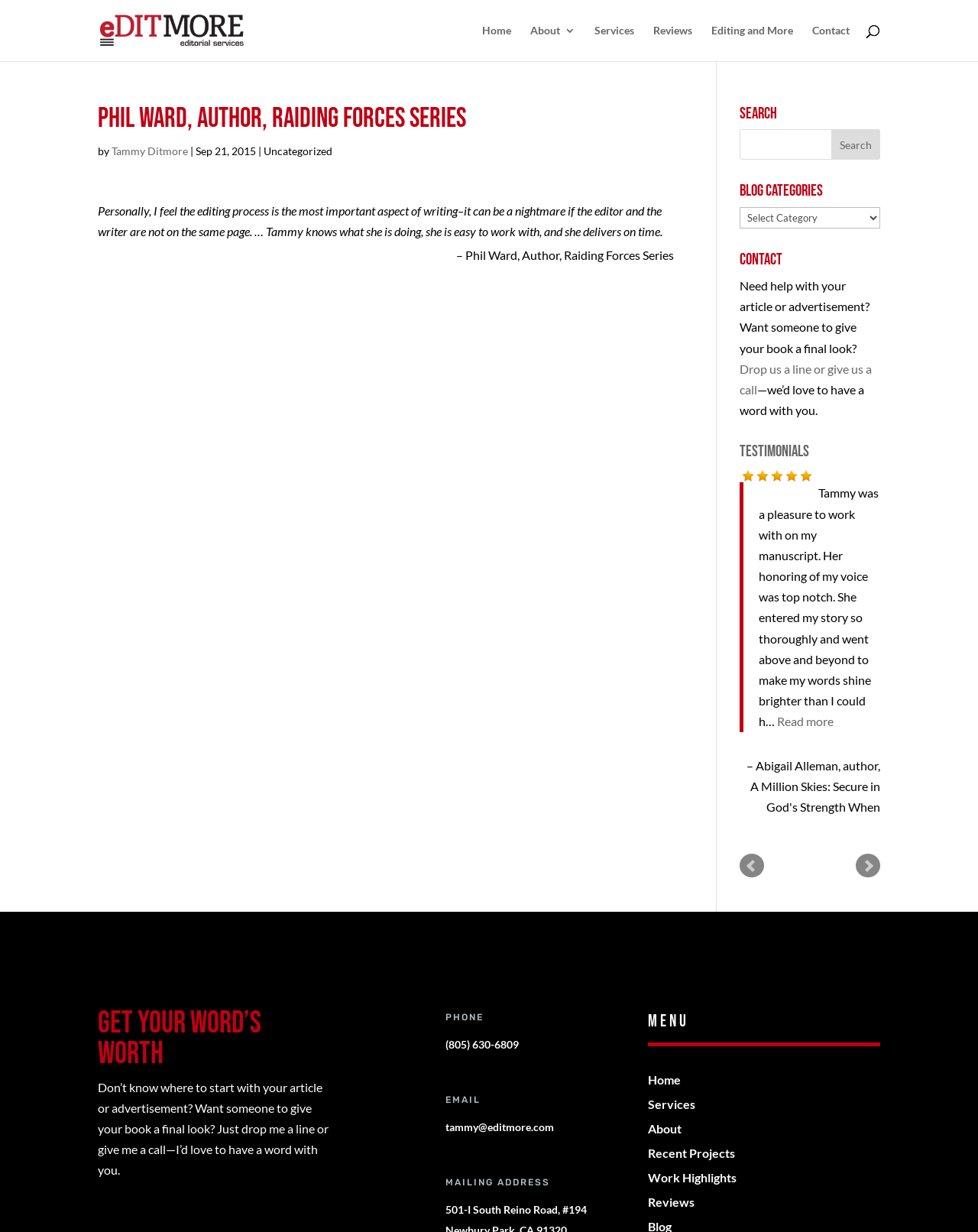Determine the bounding box coordinates of the clickable element to achieve the following action: 'Search for something'. Provide the coordinates as four float values between 0 and 1, formatted as [left, top, right, bottom].

[0.756, 0.105, 0.9, 0.13]